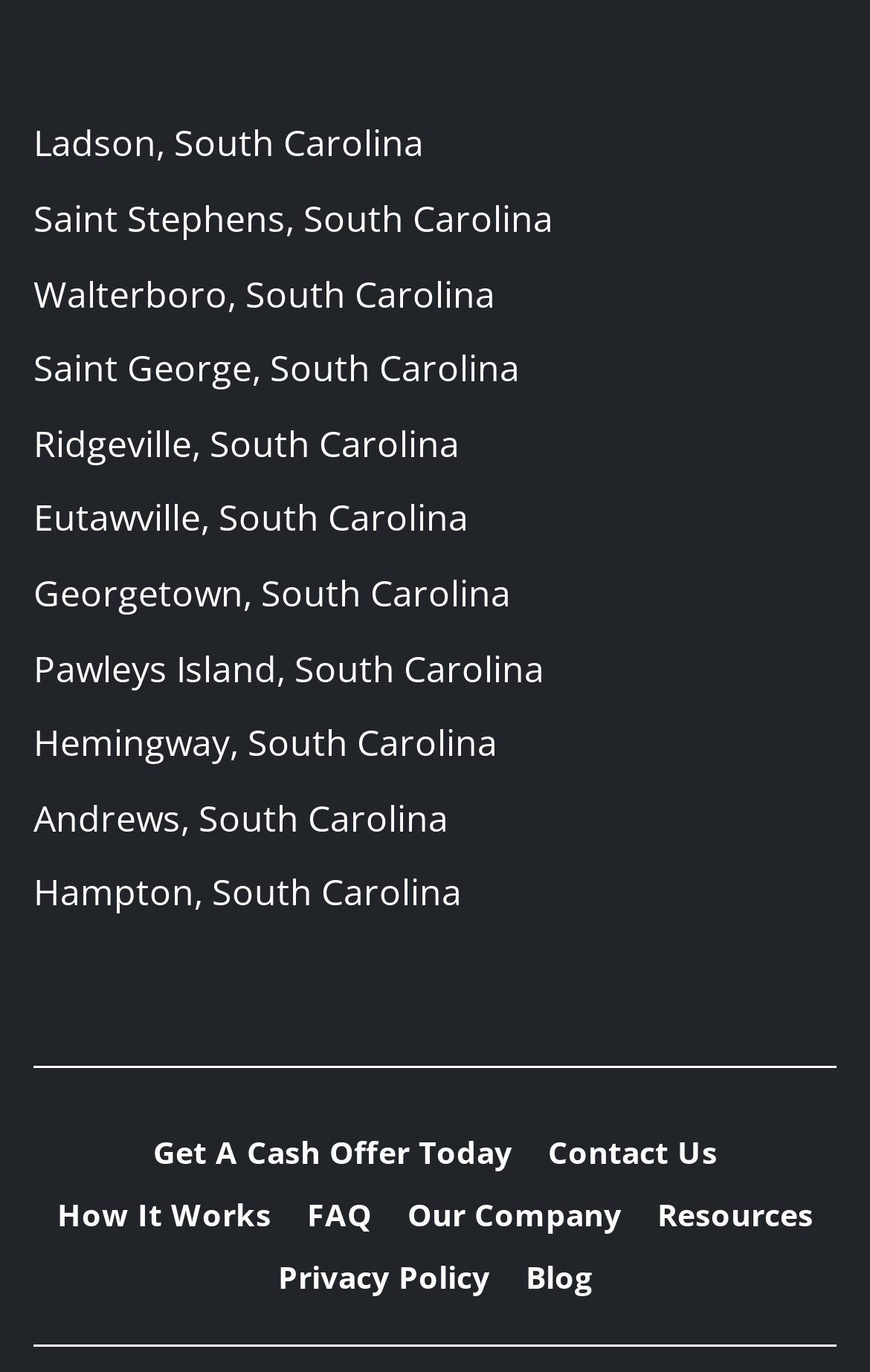Locate the bounding box for the described UI element: "Walterboro, South Carolina". Ensure the coordinates are four float numbers between 0 and 1, formatted as [left, top, right, bottom].

[0.038, 0.196, 0.569, 0.232]